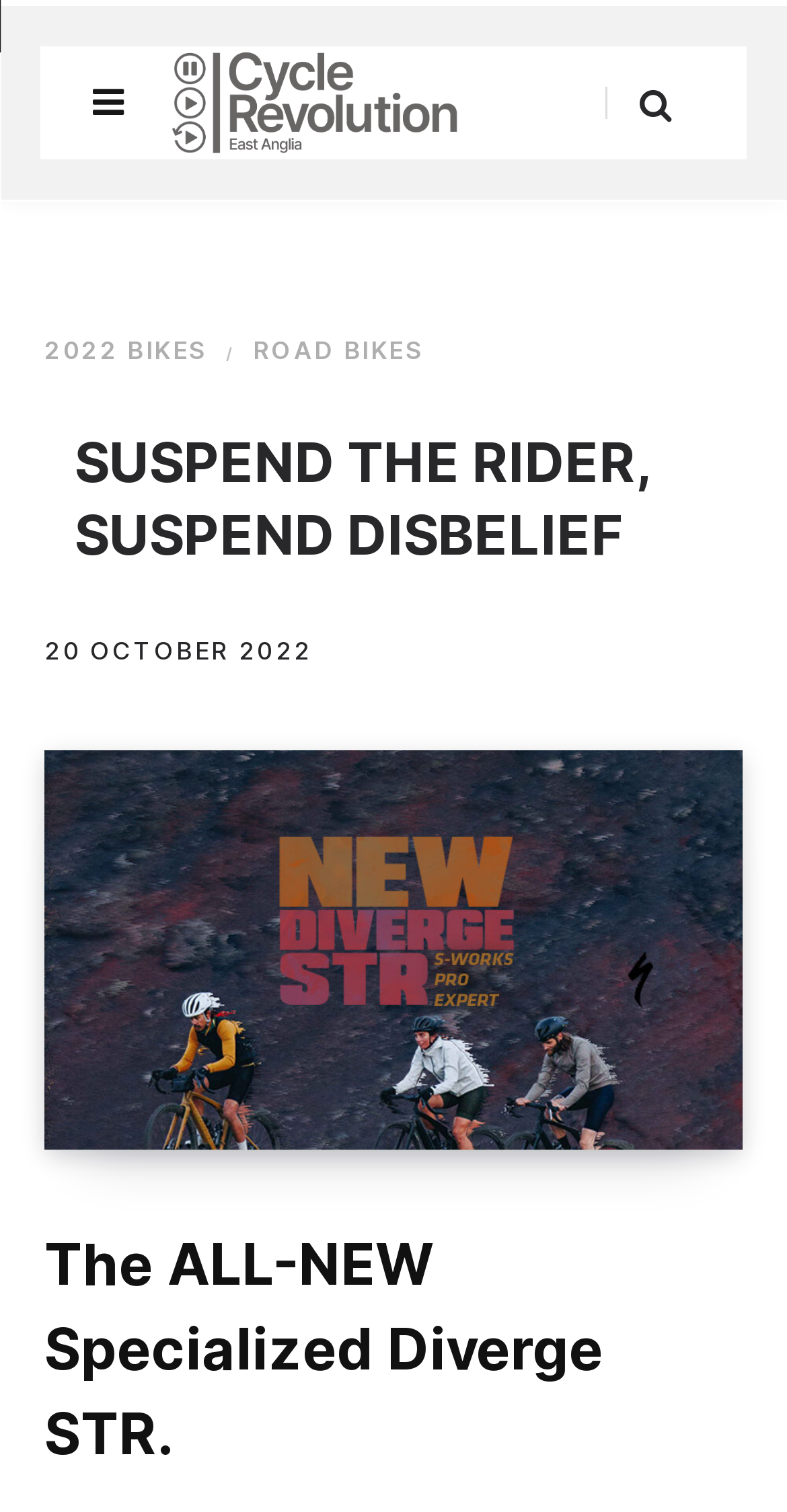Find the bounding box coordinates for the HTML element described as: "aria-label="Enlarge Featured Image"". The coordinates should consist of four float values between 0 and 1, i.e., [left, top, right, bottom].

[0.056, 0.496, 0.944, 0.76]